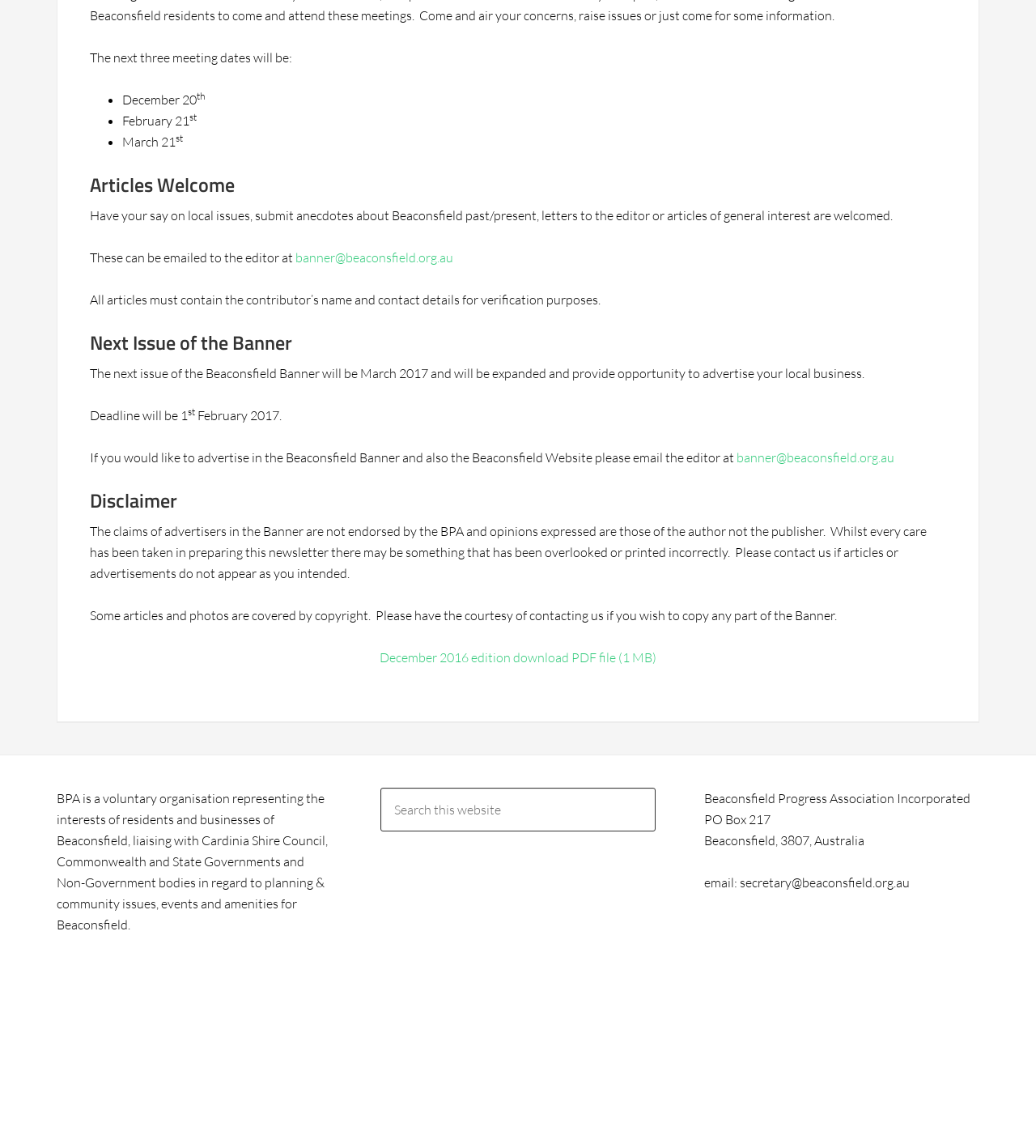How can articles be submitted?
We need a detailed and exhaustive answer to the question. Please elaborate.

The webpage provides information on submitting articles, stating that they can be emailed to the editor at 'banner@beaconsfield.org.au', which is a link on the webpage.